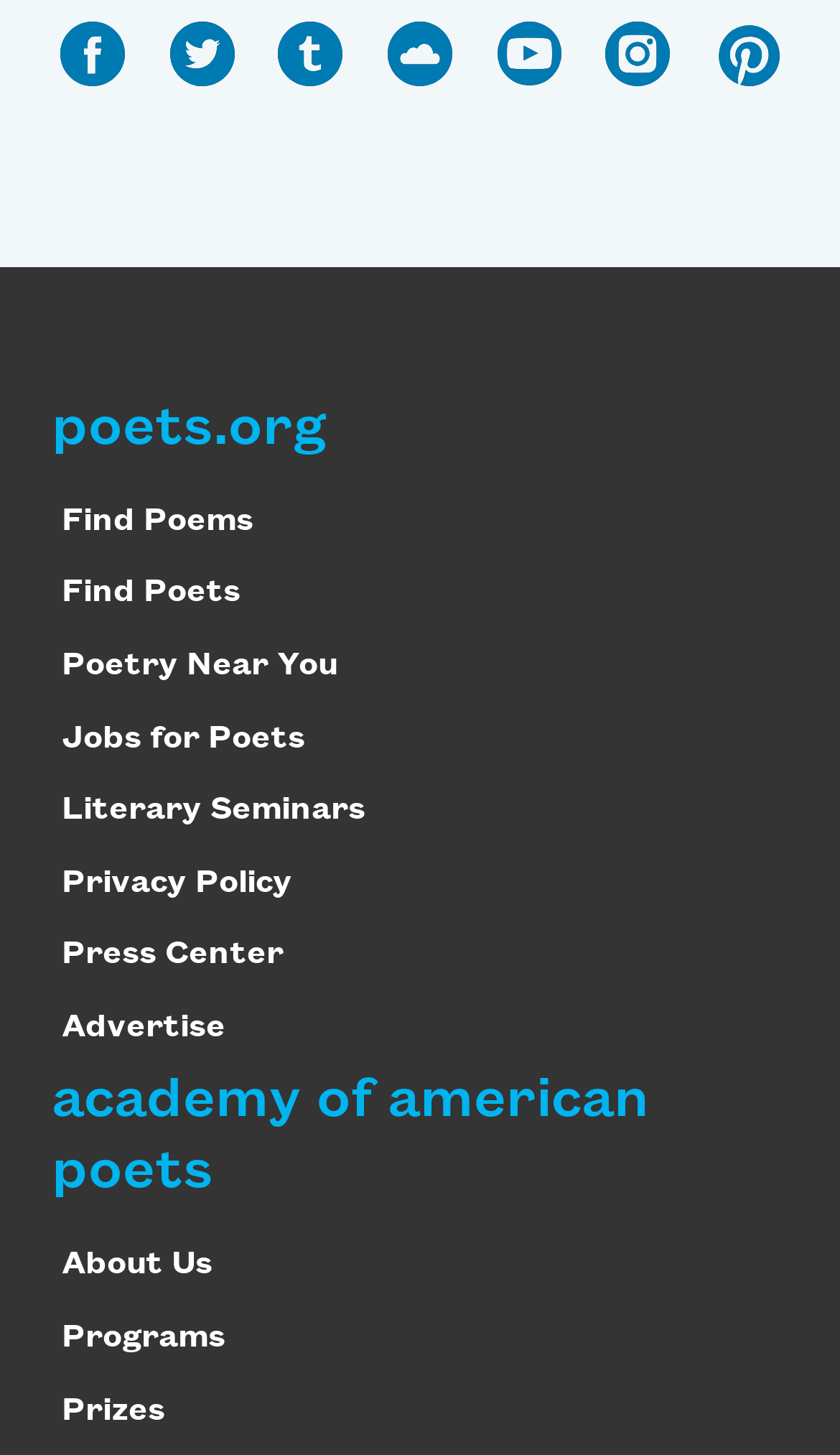How many links are there under 'academy of american poets'?
Refer to the screenshot and deliver a thorough answer to the question presented.

There is only one link under 'academy of american poets', which is the 'academy of american poets' link itself, located at the bottom center of the webpage with a bounding box coordinate of [0.062, 0.734, 0.772, 0.825].